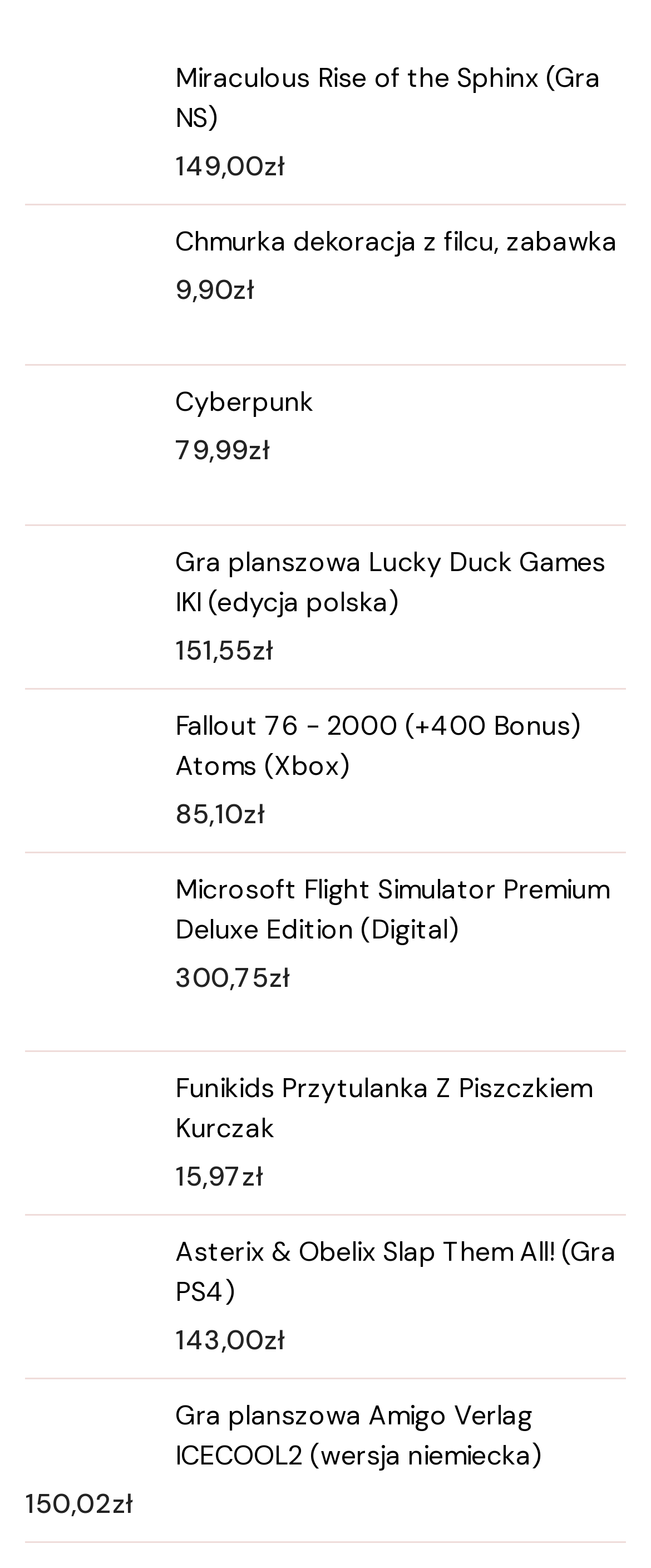Pinpoint the bounding box coordinates of the clickable element needed to complete the instruction: "Check price of Cyberpunk game". The coordinates should be provided as four float numbers between 0 and 1: [left, top, right, bottom].

[0.269, 0.276, 0.382, 0.298]